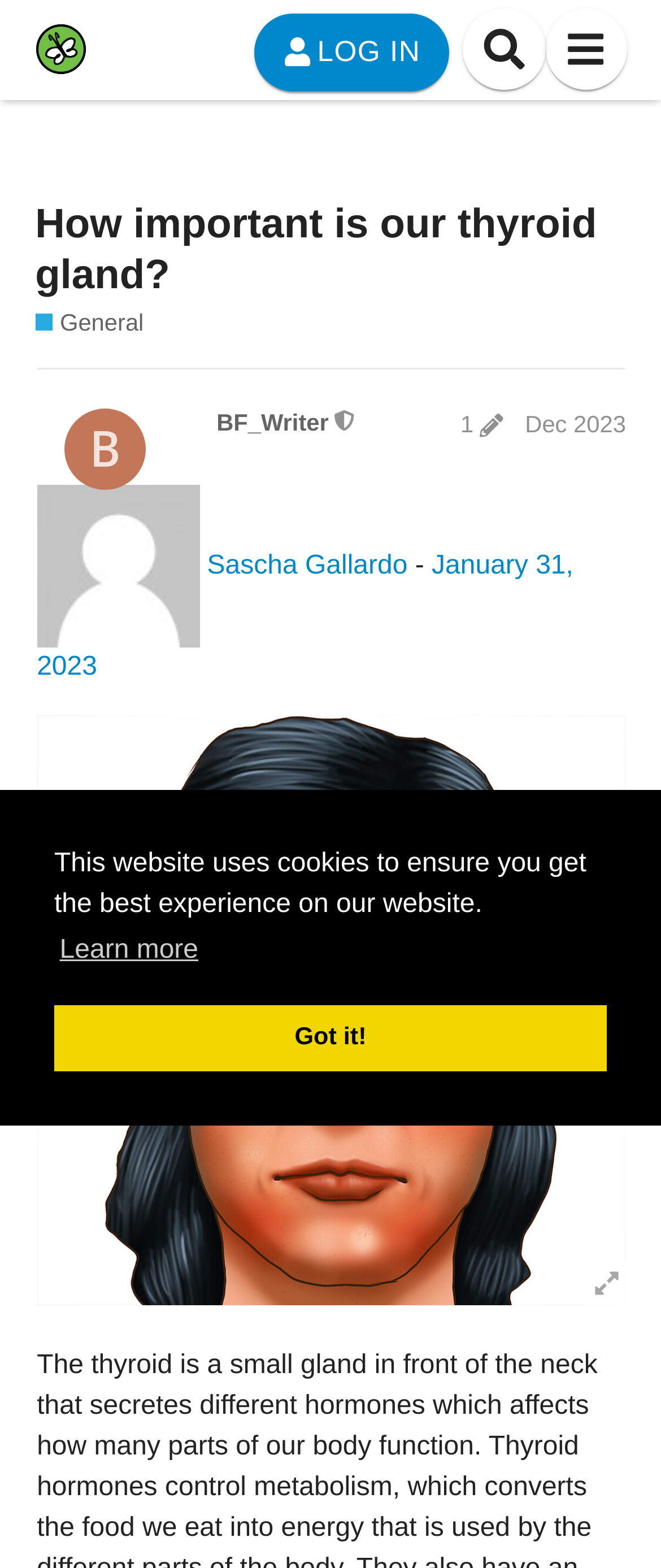Using the provided description: "1080×1080 179 KB", find the bounding box coordinates of the corresponding UI element. The output should be four float numbers between 0 and 1, in the format [left, top, right, bottom].

[0.056, 0.457, 0.947, 0.832]